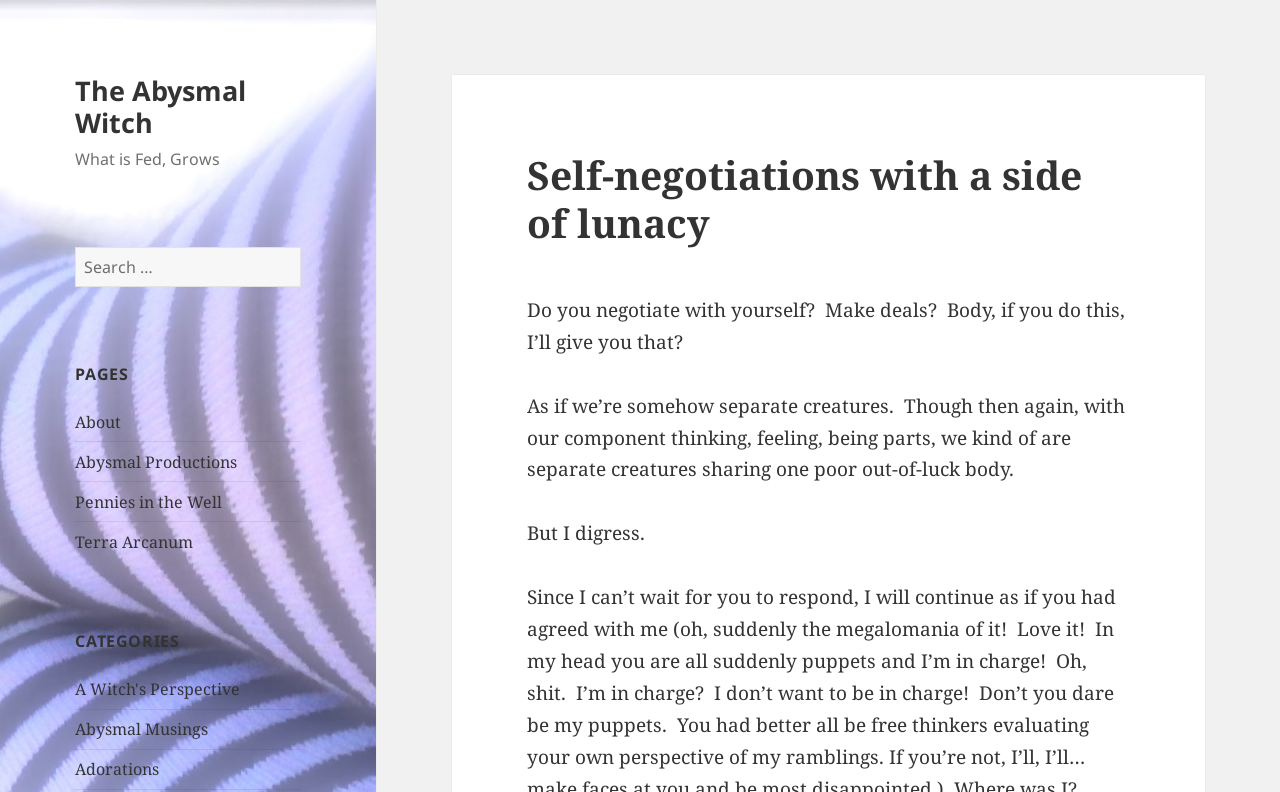What is the name of the website?
Refer to the screenshot and respond with a concise word or phrase.

The Abysmal Witch